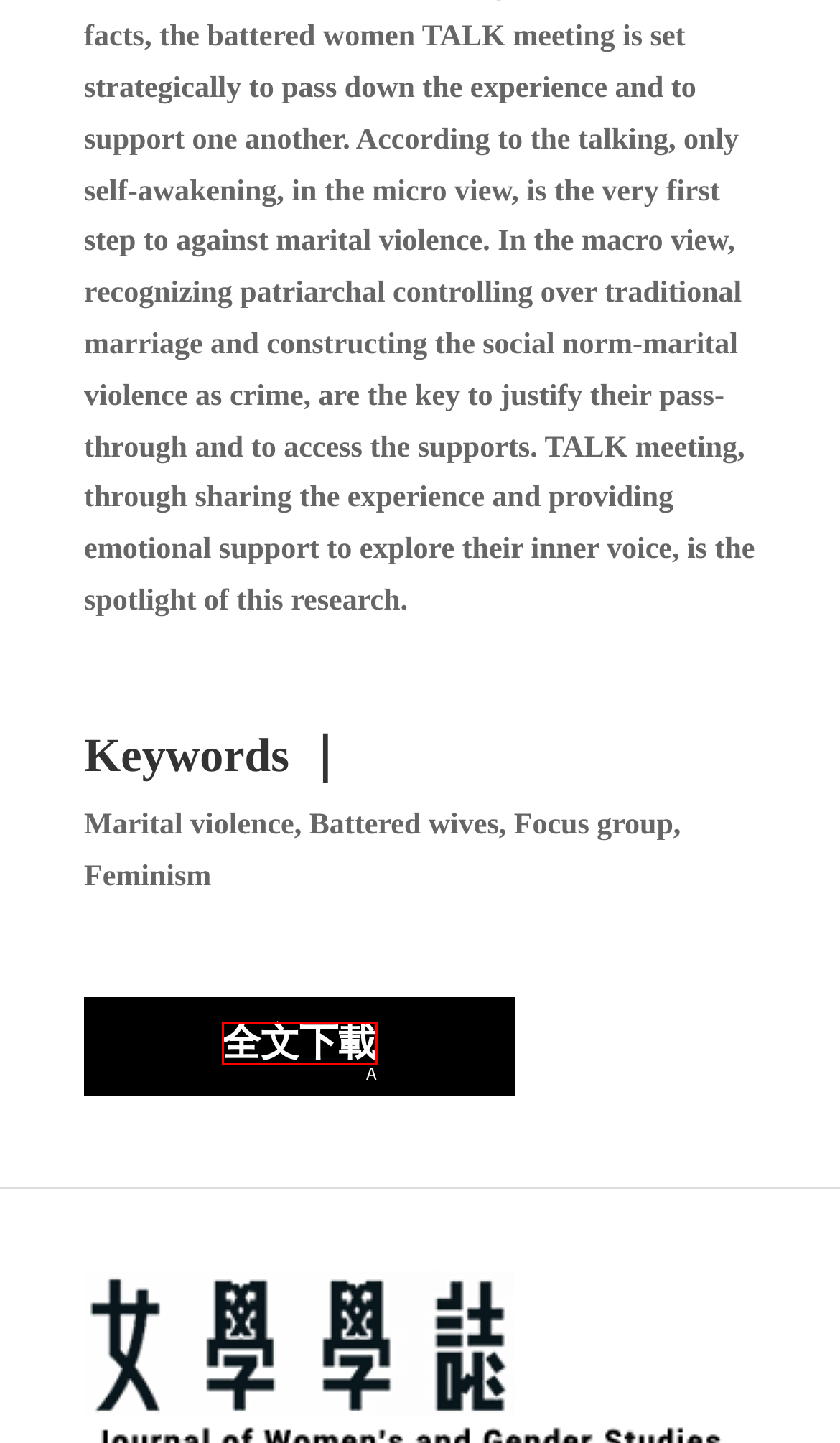Tell me which one HTML element best matches the description: 全文下載
Answer with the option's letter from the given choices directly.

A